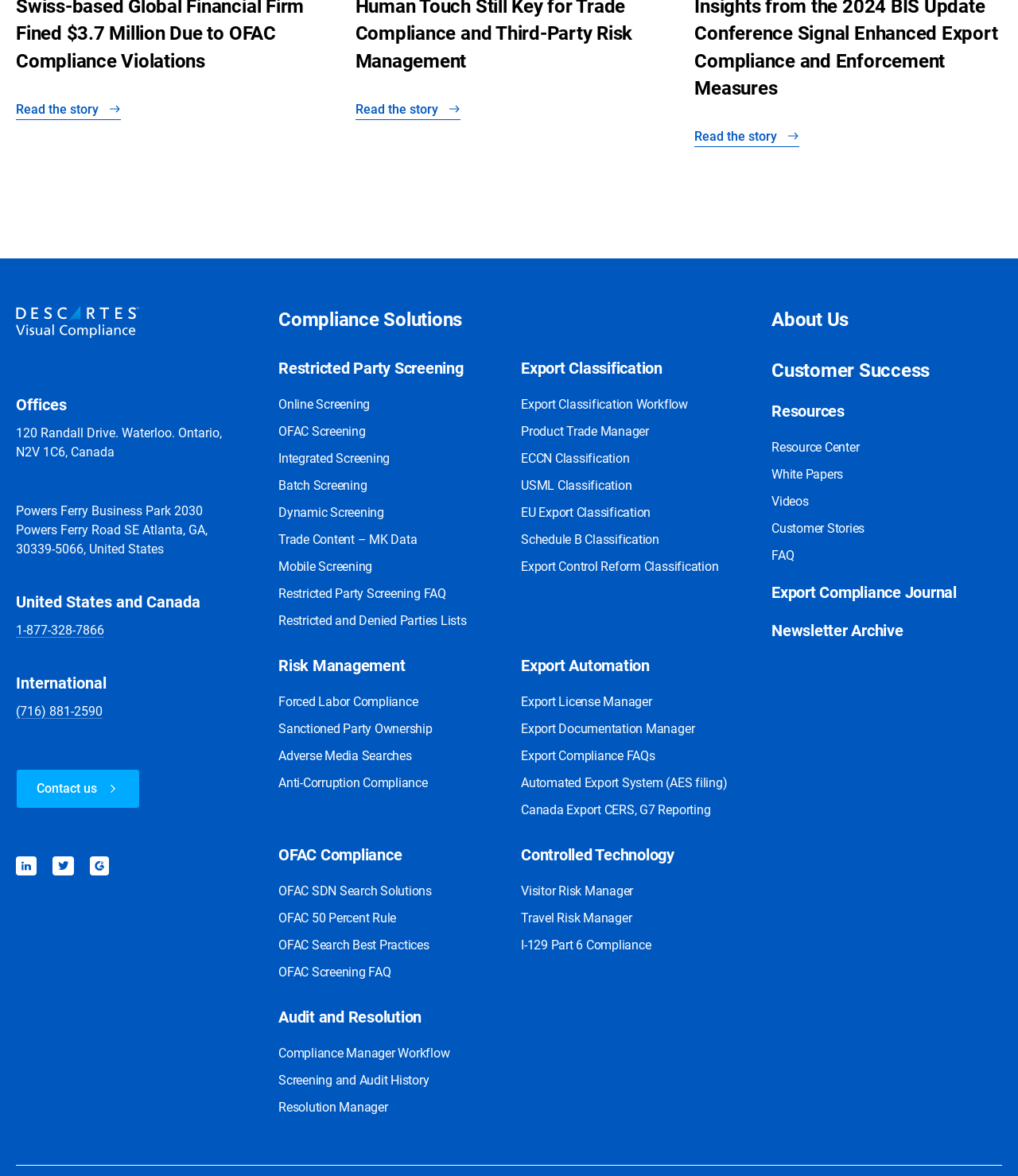Answer the following query concisely with a single word or phrase:
How many compliance solutions are listed?

12